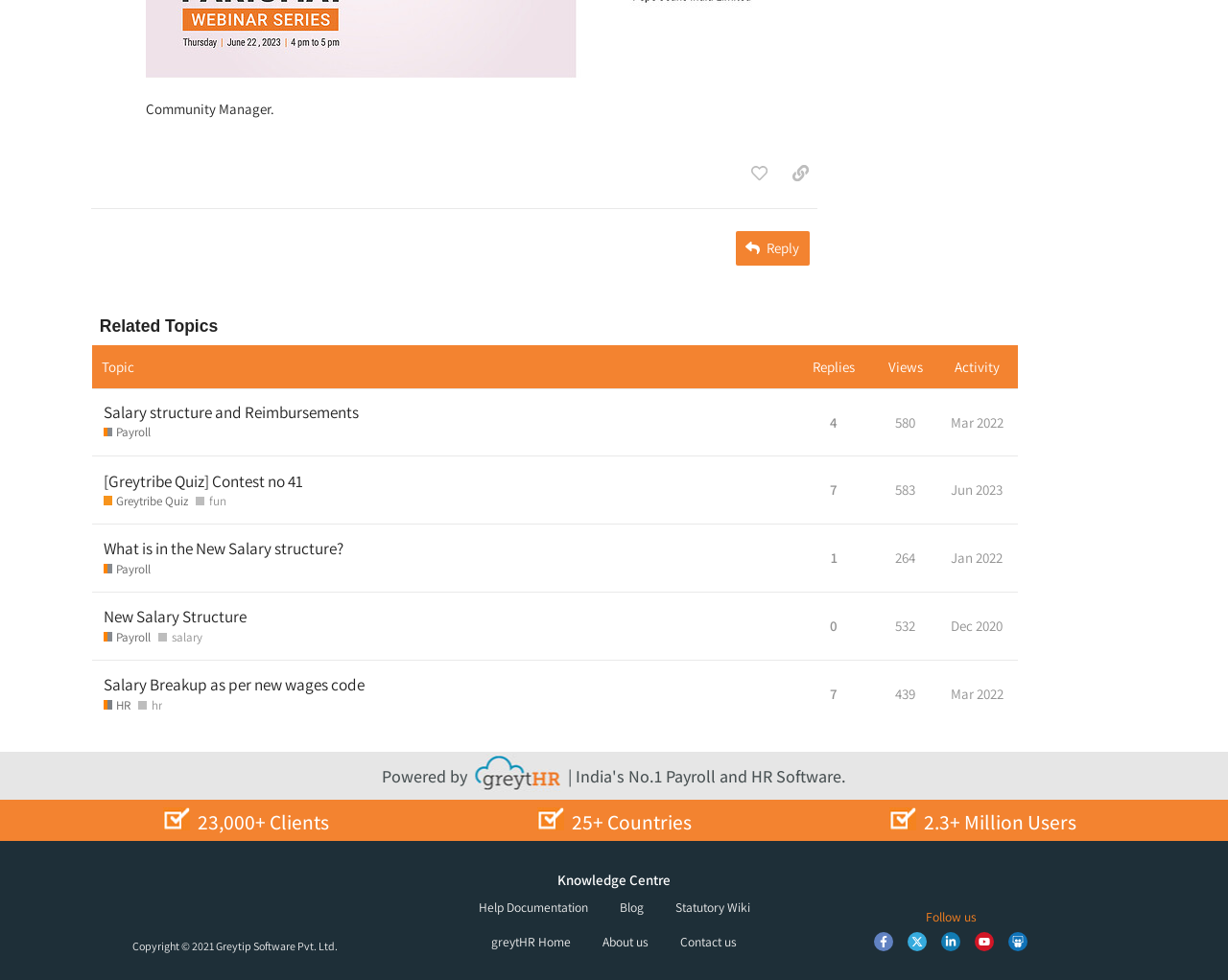Provide the bounding box coordinates of the area you need to click to execute the following instruction: "Share a link to this post".

[0.637, 0.16, 0.666, 0.193]